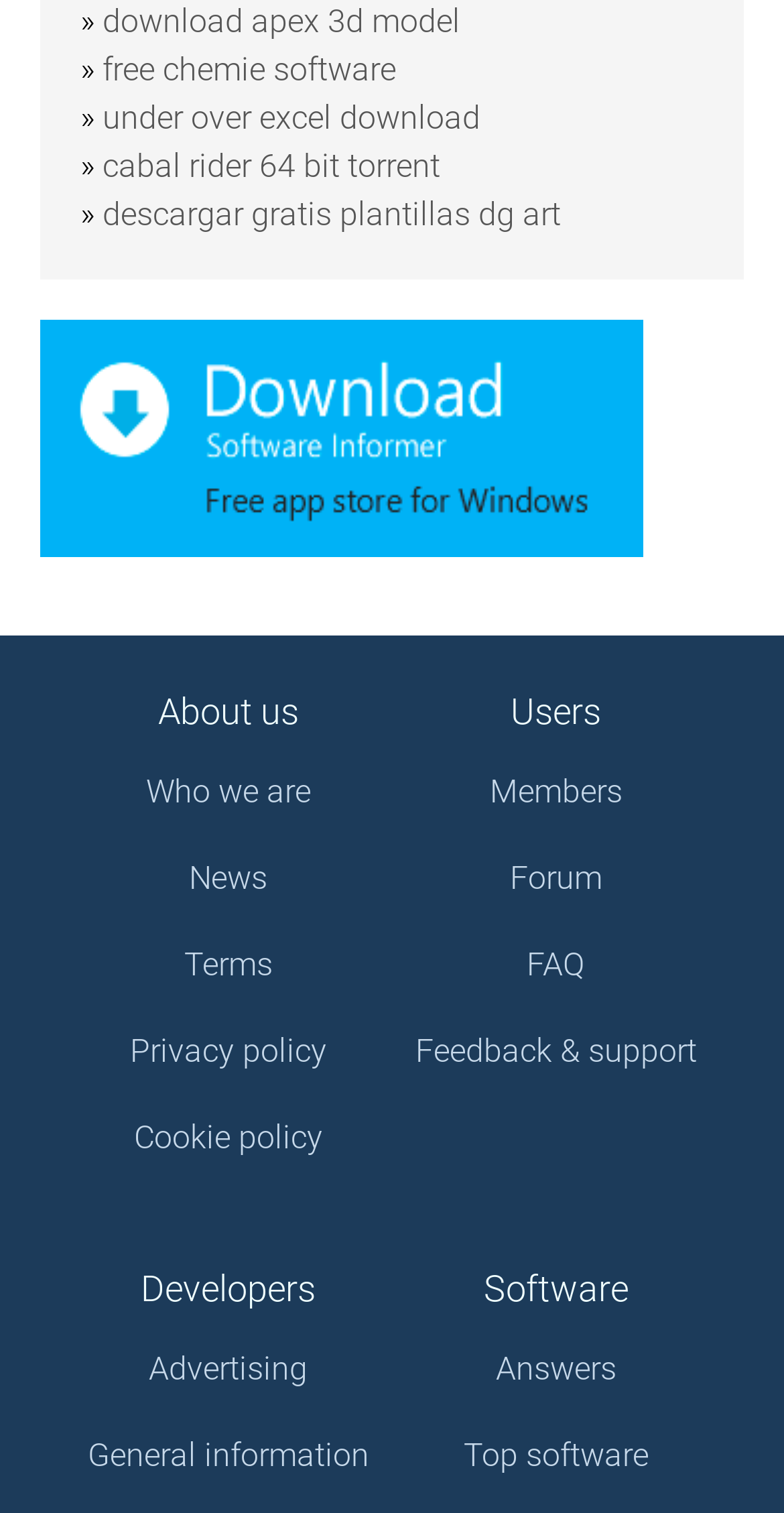Please determine the bounding box coordinates of the element's region to click for the following instruction: "visit the forum".

[0.65, 0.565, 0.768, 0.597]